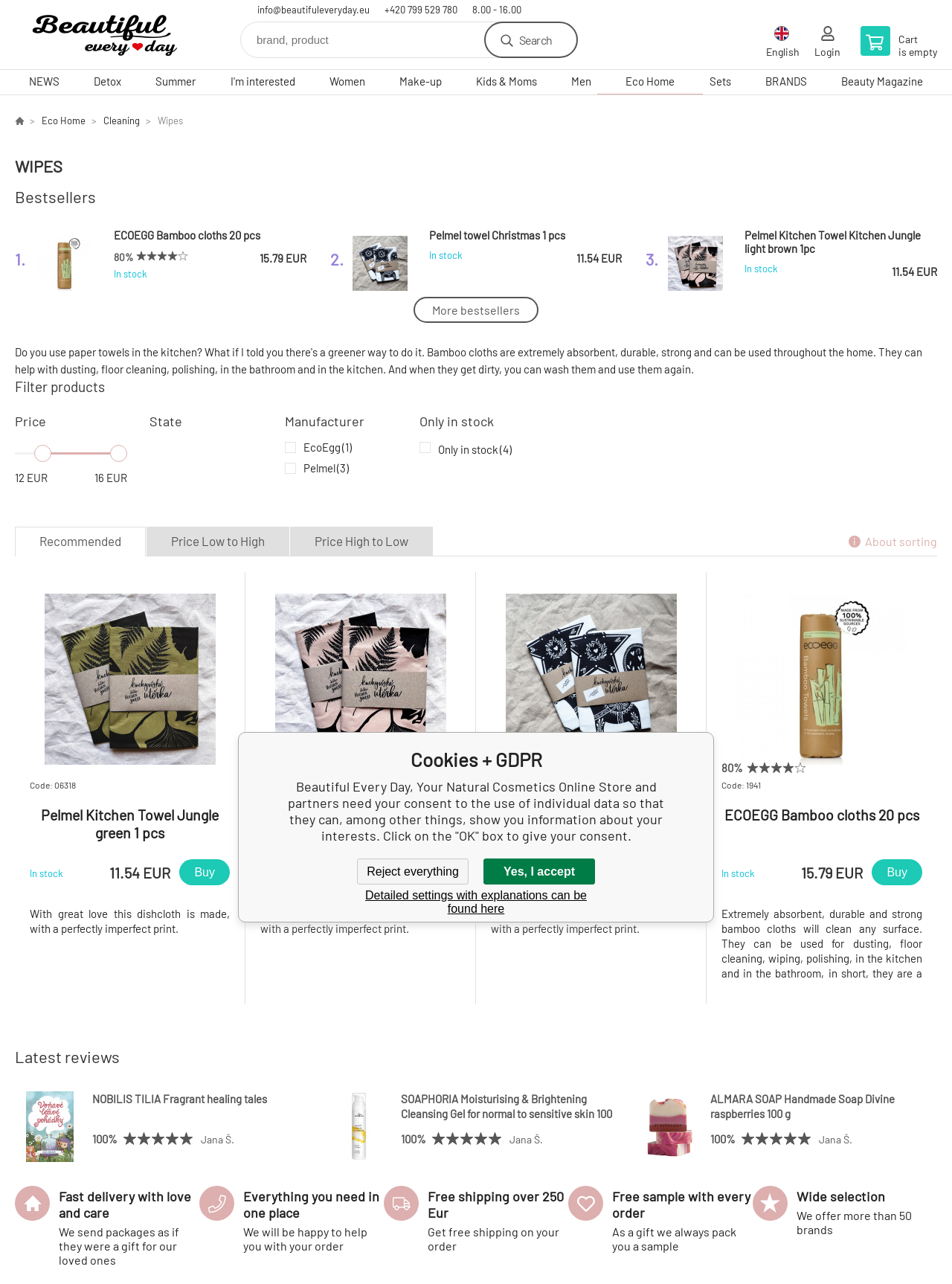What is the category of products shown on the page? Observe the screenshot and provide a one-word or short phrase answer.

Wipes